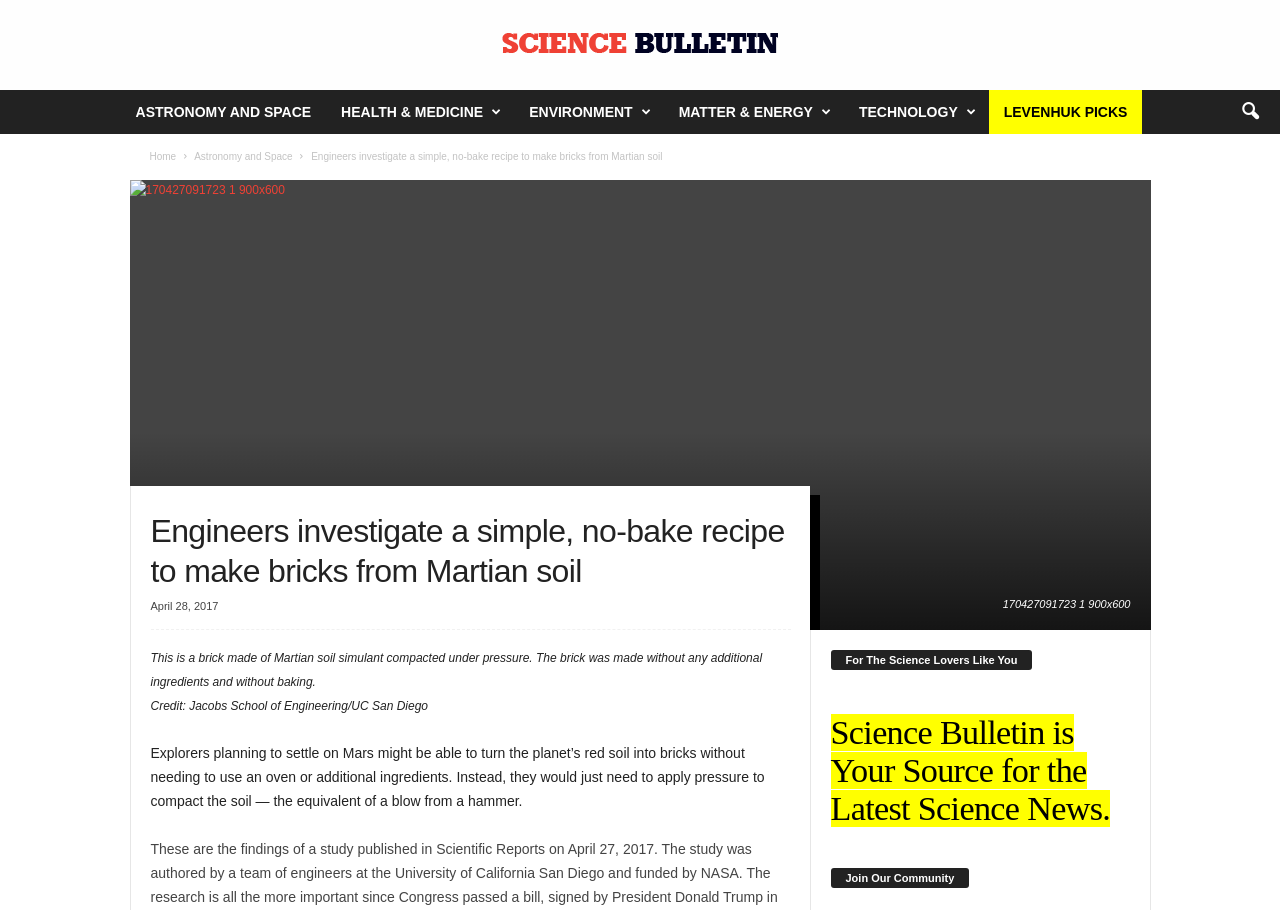Summarize the webpage in an elaborate manner.

The webpage is a science news article from Science Bulletin, with a focus on engineers creating bricks from Martian soil without baking. At the top, there is a header section with a logo image and a link to the Science Bulletin website. Below the header, there is a navigation menu with links to various categories such as Astronomy and Space, Health & Medicine, and Technology.

The main content of the article is divided into sections. The first section has a large image of a brick made from Martian soil simulant, accompanied by a caption describing the image. Below the image, there is a heading that summarizes the article's topic, followed by a timestamp indicating when the article was published.

The article's main text is divided into paragraphs, with the first paragraph describing the process of creating bricks from Martian soil without baking. The text is accompanied by a credit line and a quote from the Jacobs School of Engineering/UC San Diego.

Further down the page, there are headings that separate the content into sections, including "For The Science Lovers Like You" and "Science Bulletin is Your Source for the Latest Science News." These sections appear to be promotional or informational, with the latter section containing a mark or logo.

At the bottom of the page, there is a section titled "Join Our Community" with a layout table, suggesting that this section may contain interactive elements or calls to action. Overall, the webpage has a clean and organized layout, with clear headings and concise text that makes it easy to navigate and read.